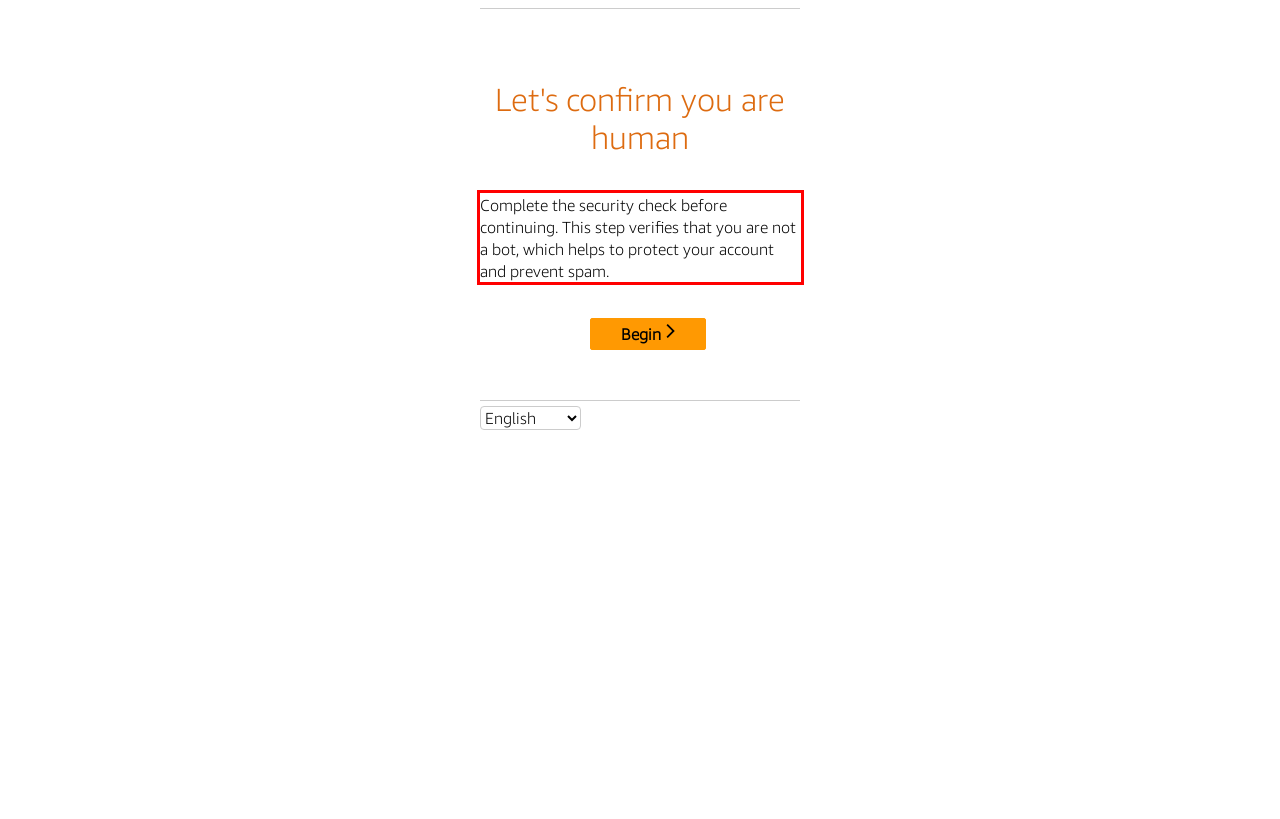You are given a screenshot showing a webpage with a red bounding box. Perform OCR to capture the text within the red bounding box.

Complete the security check before continuing. This step verifies that you are not a bot, which helps to protect your account and prevent spam.